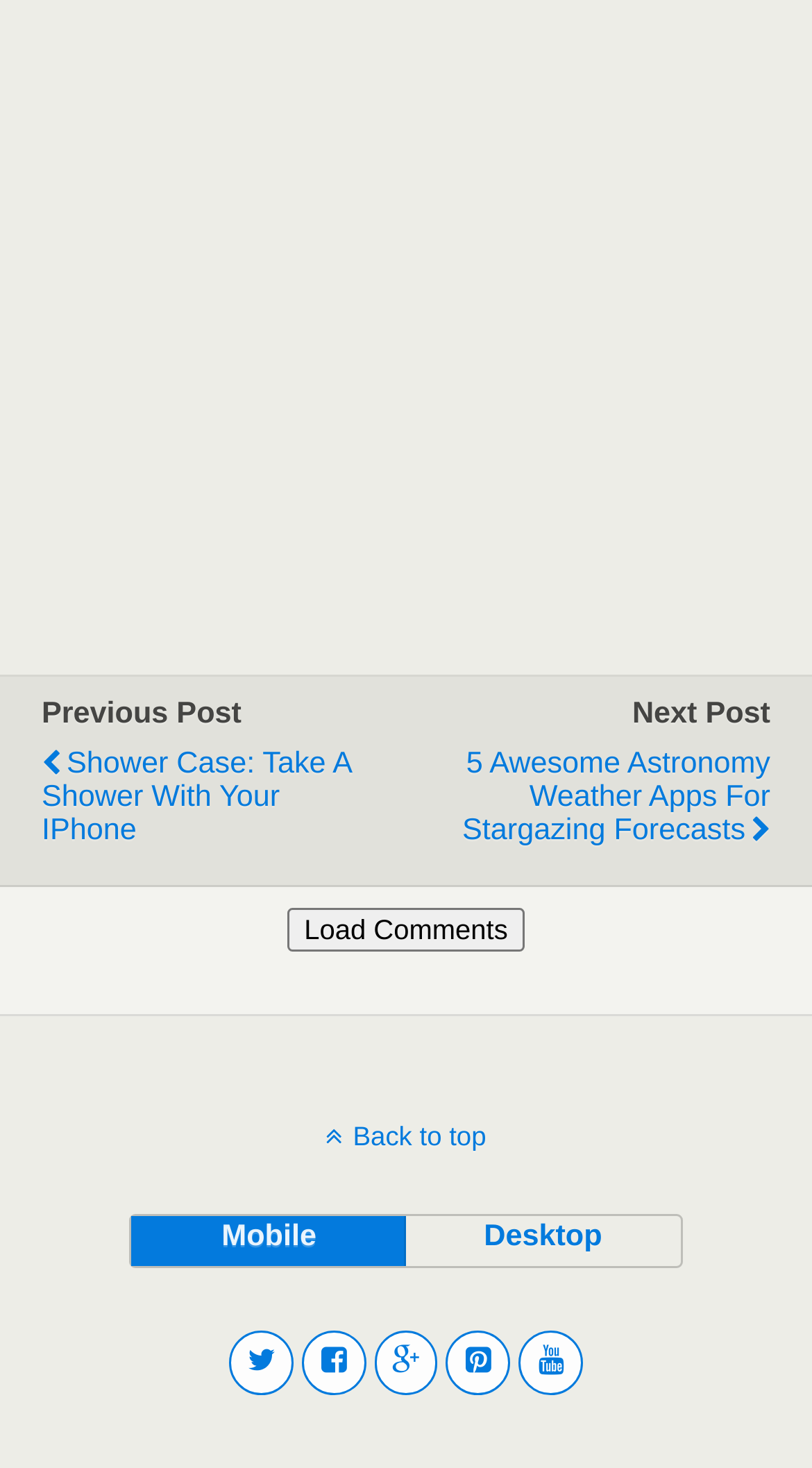Provide your answer in a single word or phrase: 
How many buttons are there at the bottom of the webpage?

3